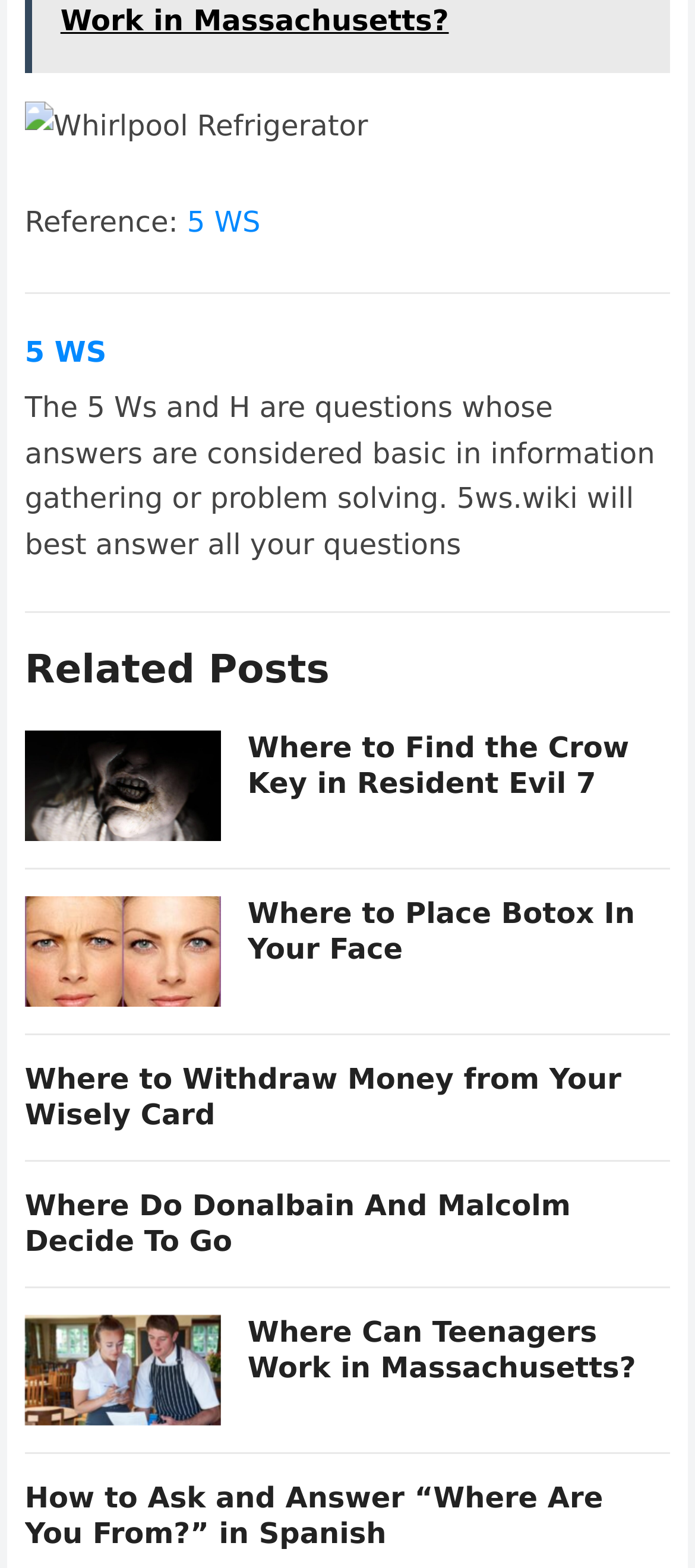Identify the bounding box coordinates of the clickable section necessary to follow the following instruction: "Explore the topic 'Where to Place Botox In Your Face'". The coordinates should be presented as four float numbers from 0 to 1, i.e., [left, top, right, bottom].

[0.036, 0.571, 0.318, 0.642]